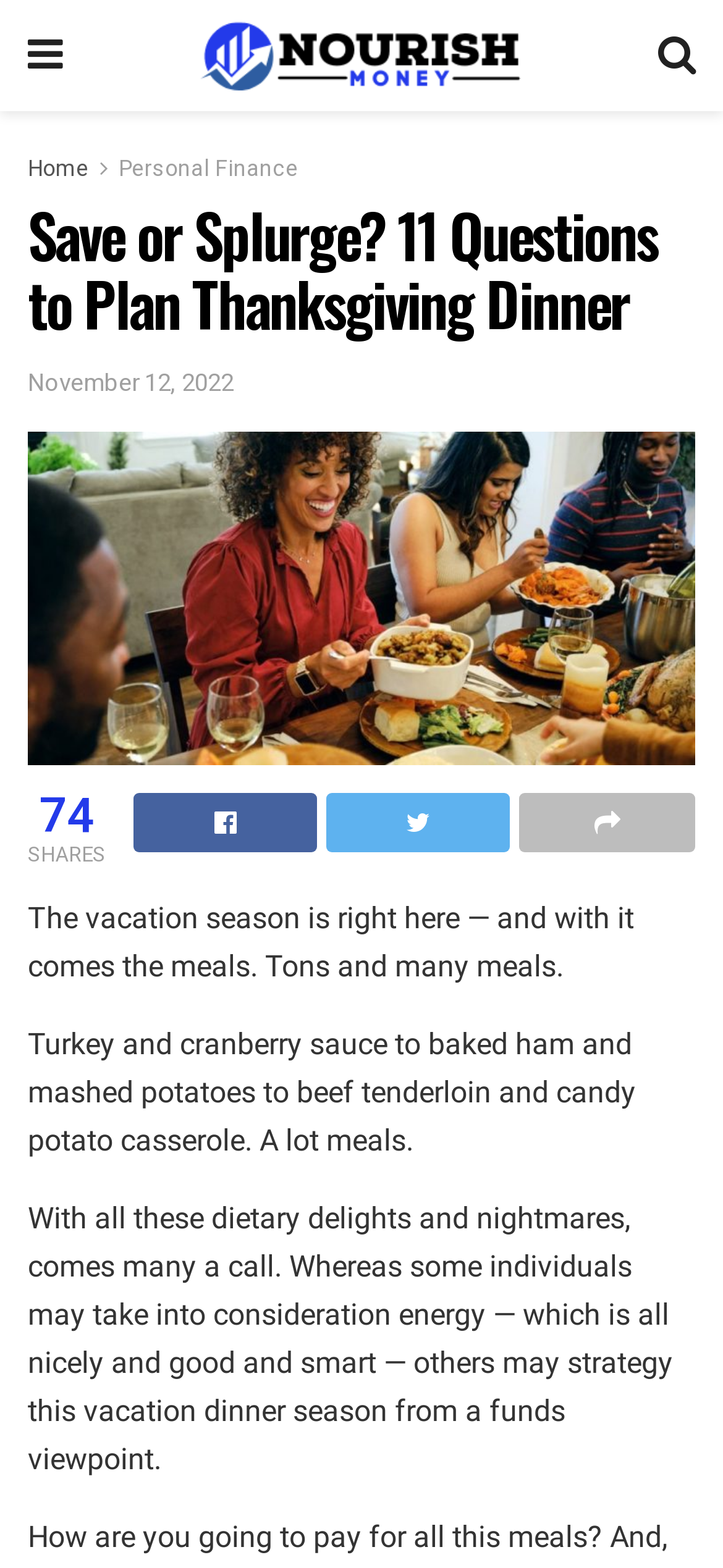Provide a thorough description of this webpage.

The webpage is about planning a Thanksgiving dinner from a financial perspective. At the top left, there is a link with a bookmark icon, followed by a link to "Nourish Money" with an accompanying image of the same name. On the top right, there is a link with a search icon. Below these links, there is a navigation menu with links to "Home" and "Personal Finance". 

The main heading "Save or Splurge? 11 Questions to Plan Thanksgiving Dinner" is centered at the top of the page. Below the heading, there is a link to the article's publication date, "November 12, 2022". 

The main content of the article starts with a link to the article title, accompanied by an image. The article begins by describing the abundance of food during the vacation season, mentioning various dishes such as turkey, cranberry sauce, baked ham, and mashed potatoes. 

The text then shifts its focus to the financial aspect of planning a Thanksgiving dinner, mentioning that while some people consider the calories, others approach it from a budget perspective. There are also social media links with icons for sharing the article, located below the main content.